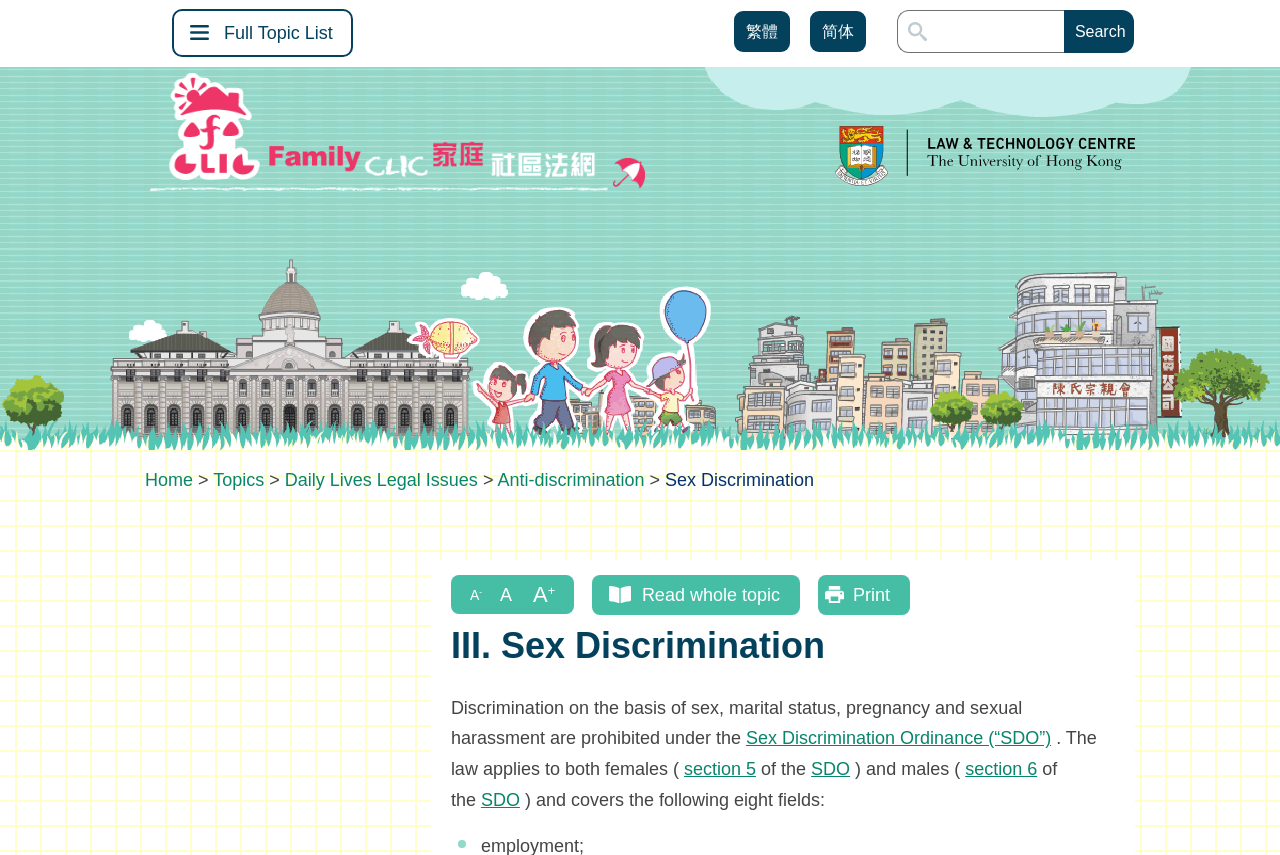What is the title of the section that starts with 'Discrimination on the basis of sex...'?
Please respond to the question with a detailed and informative answer.

By analyzing the layout table and heading elements, I found that the section starting with 'Discrimination on the basis of sex...' is titled 'III. Sex Discrimination', which is a subheading within the webpage.